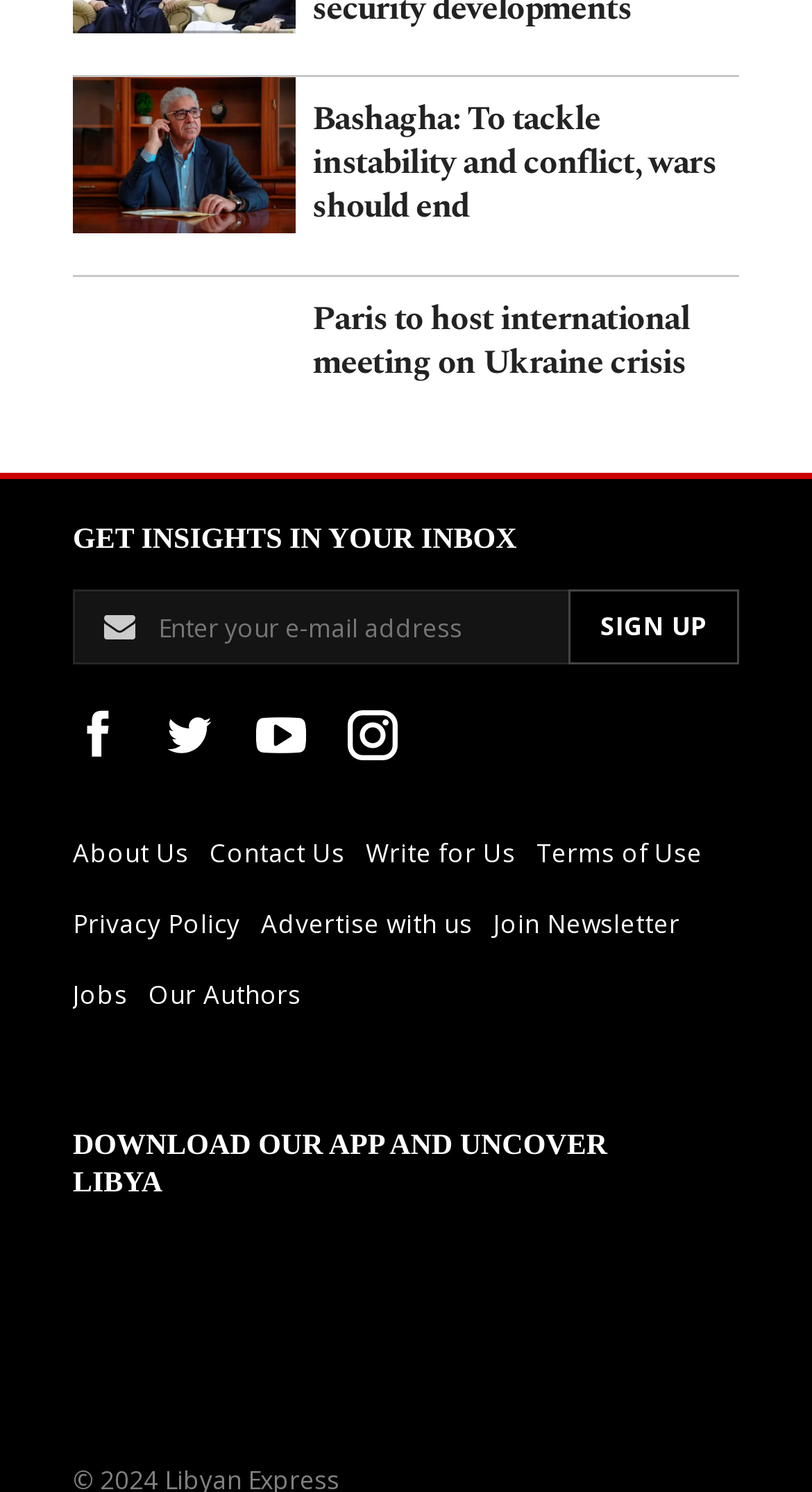Pinpoint the bounding box coordinates of the clickable area necessary to execute the following instruction: "Learn about Paris meeting on Ukraine crisis". The coordinates should be given as four float numbers between 0 and 1, namely [left, top, right, bottom].

[0.385, 0.196, 0.849, 0.259]